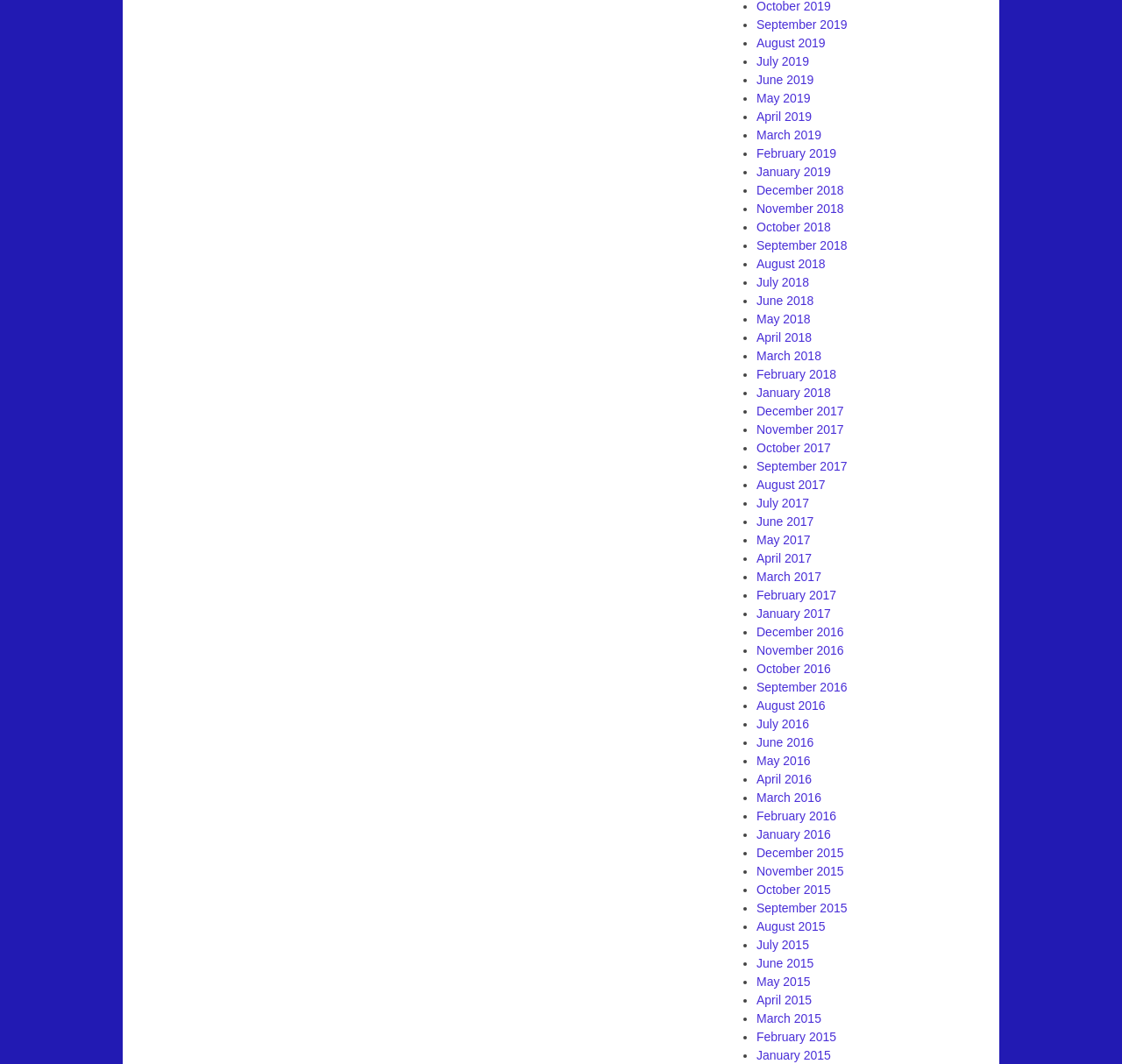Indicate the bounding box coordinates of the element that must be clicked to execute the instruction: "View November 2016". The coordinates should be given as four float numbers between 0 and 1, i.e., [left, top, right, bottom].

[0.674, 0.604, 0.752, 0.618]